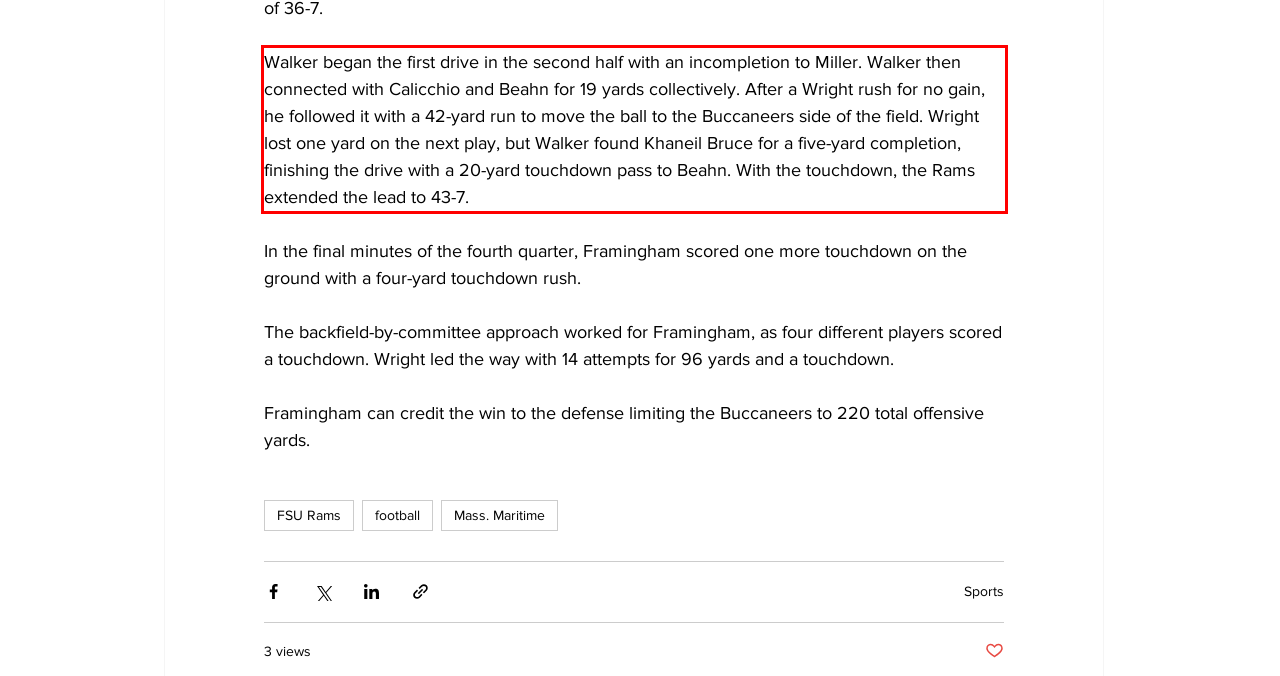Review the screenshot of the webpage and recognize the text inside the red rectangle bounding box. Provide the extracted text content.

Walker began the first drive in the second half with an incompletion to Miller. Walker then connected with Calicchio and Beahn for 19 yards collectively. After a Wright rush for no gain, he followed it with a 42-yard run to move the ball to the Buccaneers side of the field. Wright lost one yard on the next play, but Walker found Khaneil Bruce for a five-yard completion, finishing the drive with a 20-yard touchdown pass to Beahn. With the touchdown, the Rams extended the lead to 43-7.